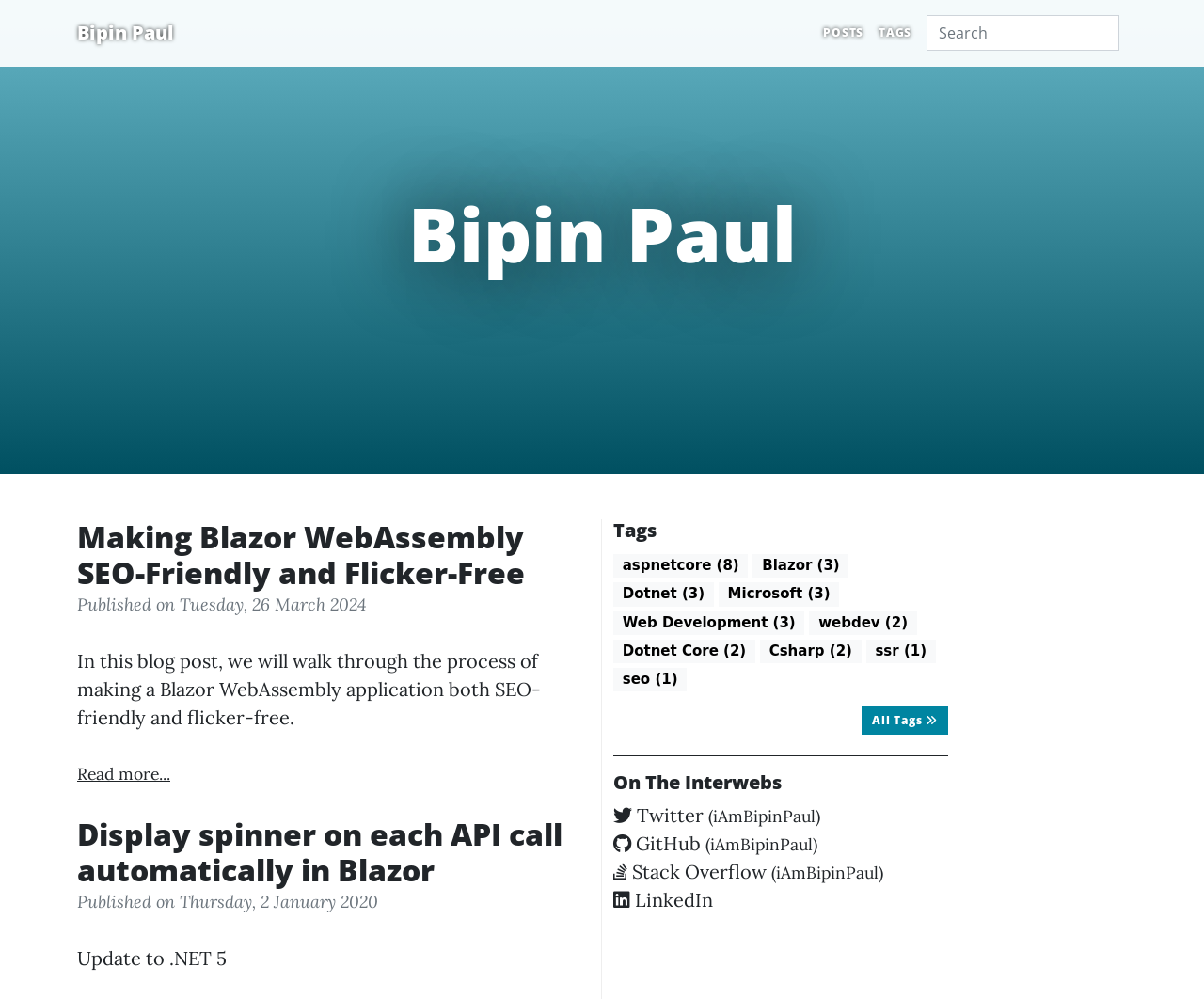What are the categories of posts on this blog?
Analyze the screenshot and provide a detailed answer to the question.

The categories of posts can be found in the links under the heading 'Tags' which is located at the middle of the webpage. These links include 'aspnetcore', 'Blazor', 'Dotnet', and others, which are likely categories or tags of the blog posts.